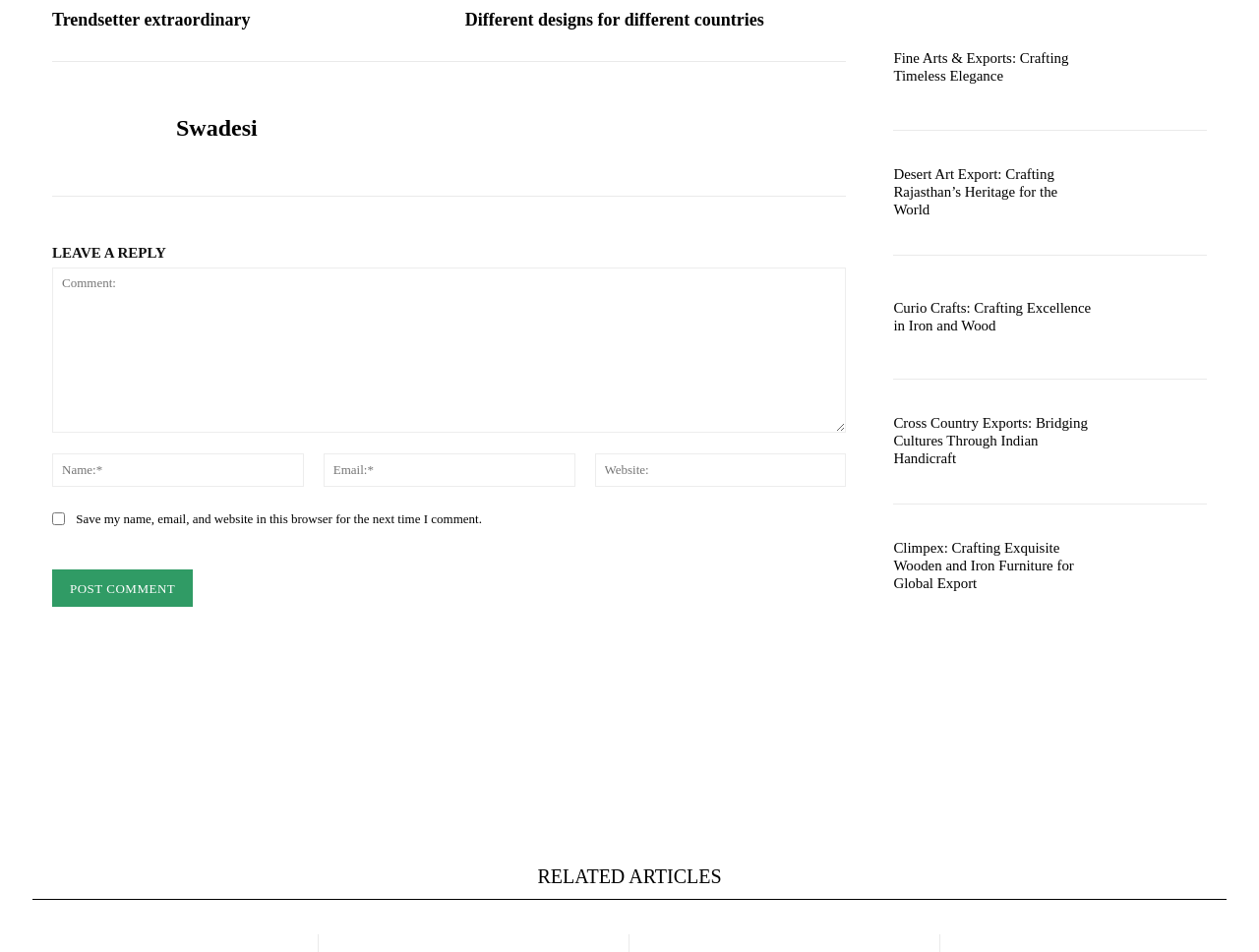Specify the bounding box coordinates of the region I need to click to perform the following instruction: "Click on the 'Post Comment' button". The coordinates must be four float numbers in the range of 0 to 1, i.e., [left, top, right, bottom].

[0.041, 0.598, 0.153, 0.638]